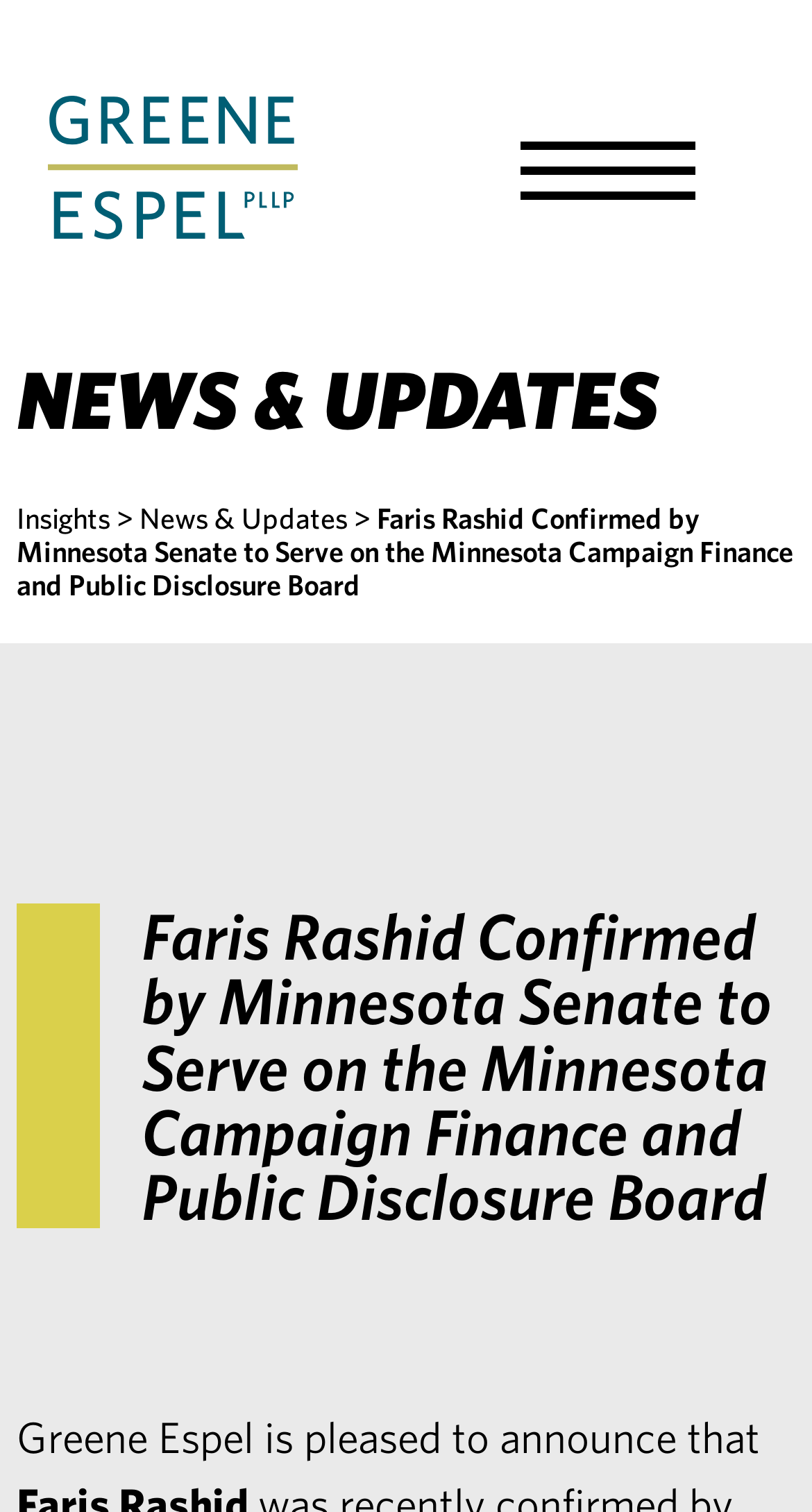Identify the bounding box coordinates for the UI element described as: "alt="Greene Espel Logo"".

[0.021, 0.137, 0.367, 0.162]